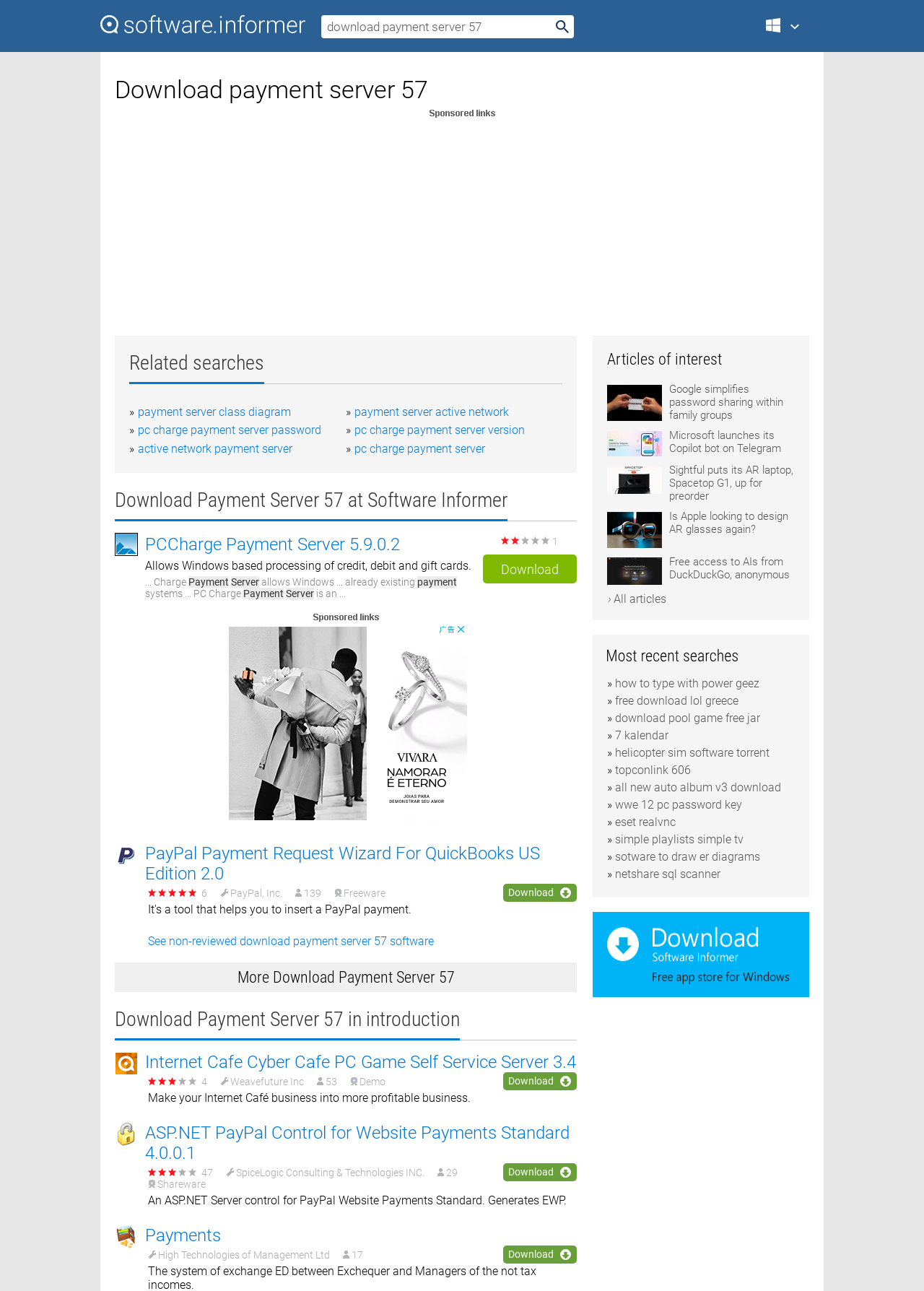What is the name of the software that allows Windows-based processing of credit, debit, and gift cards?
Refer to the image and offer an in-depth and detailed answer to the question.

This answer can be obtained by reading the description of the software on the webpage, which states 'Allows Windows based processing of credit, debit and gift cards.' The software is PCCharge Payment Server.